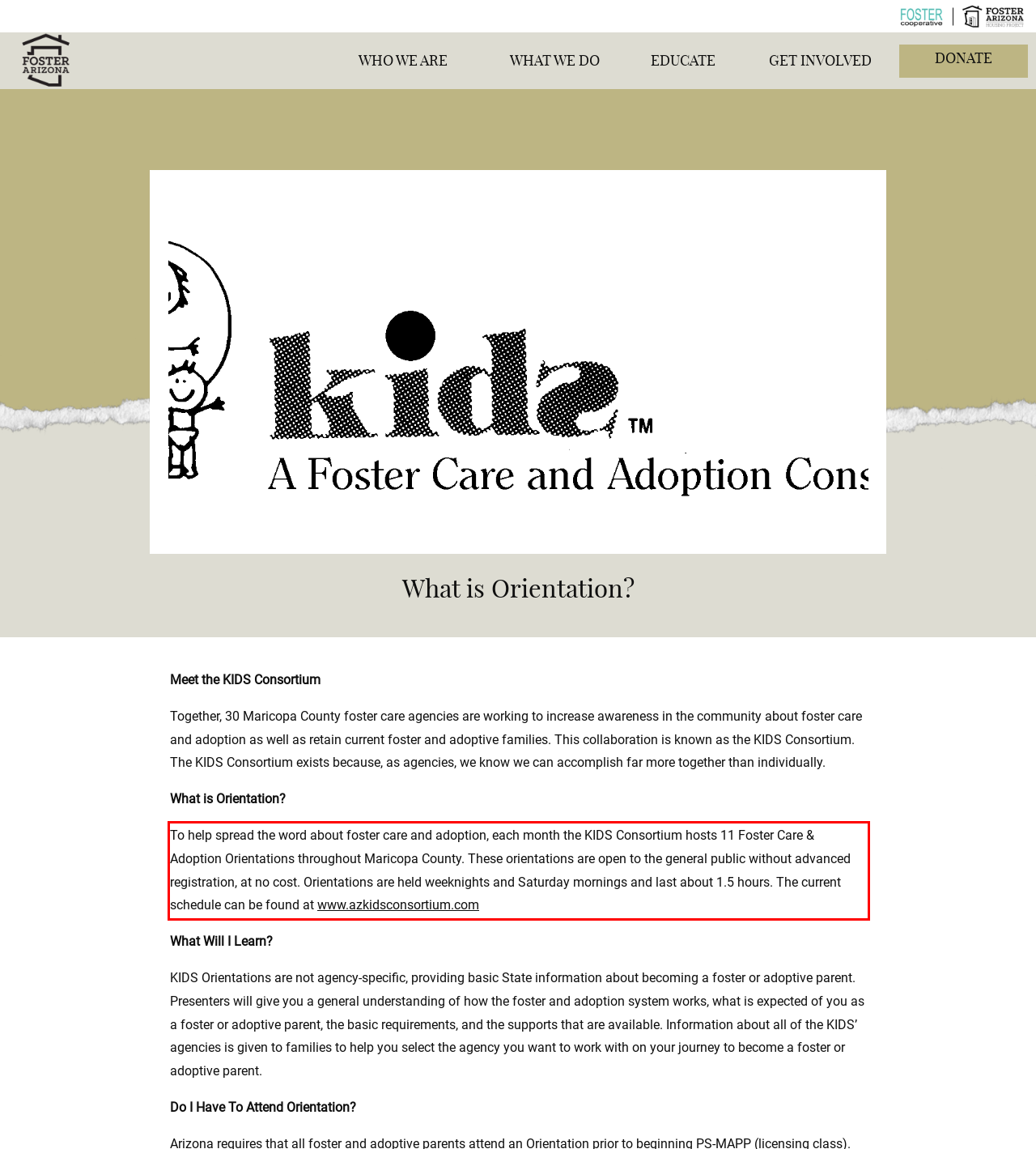View the screenshot of the webpage and identify the UI element surrounded by a red bounding box. Extract the text contained within this red bounding box.

To help spread the word about foster care and adoption, each month the KIDS Consortium hosts 11 Foster Care & Adoption Orientations throughout Maricopa County. These orientations are open to the general public without advanced registration, at no cost. Orientations are held weeknights and Saturday mornings and last about 1.5 hours. The current schedule can be found at www.azkidsconsortium.com